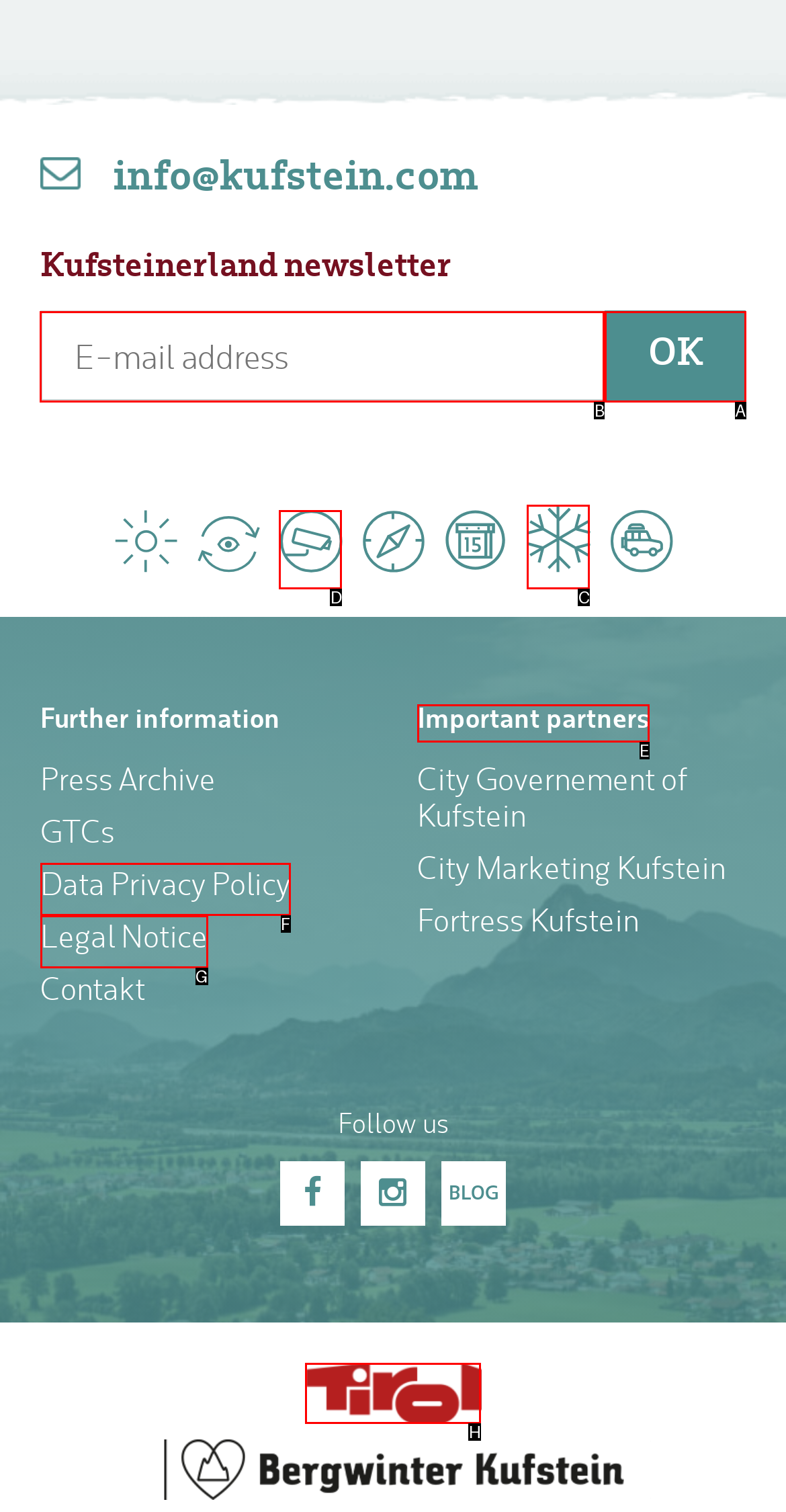Select the appropriate letter to fulfill the given instruction: Subscribe to the newsletter
Provide the letter of the correct option directly.

B